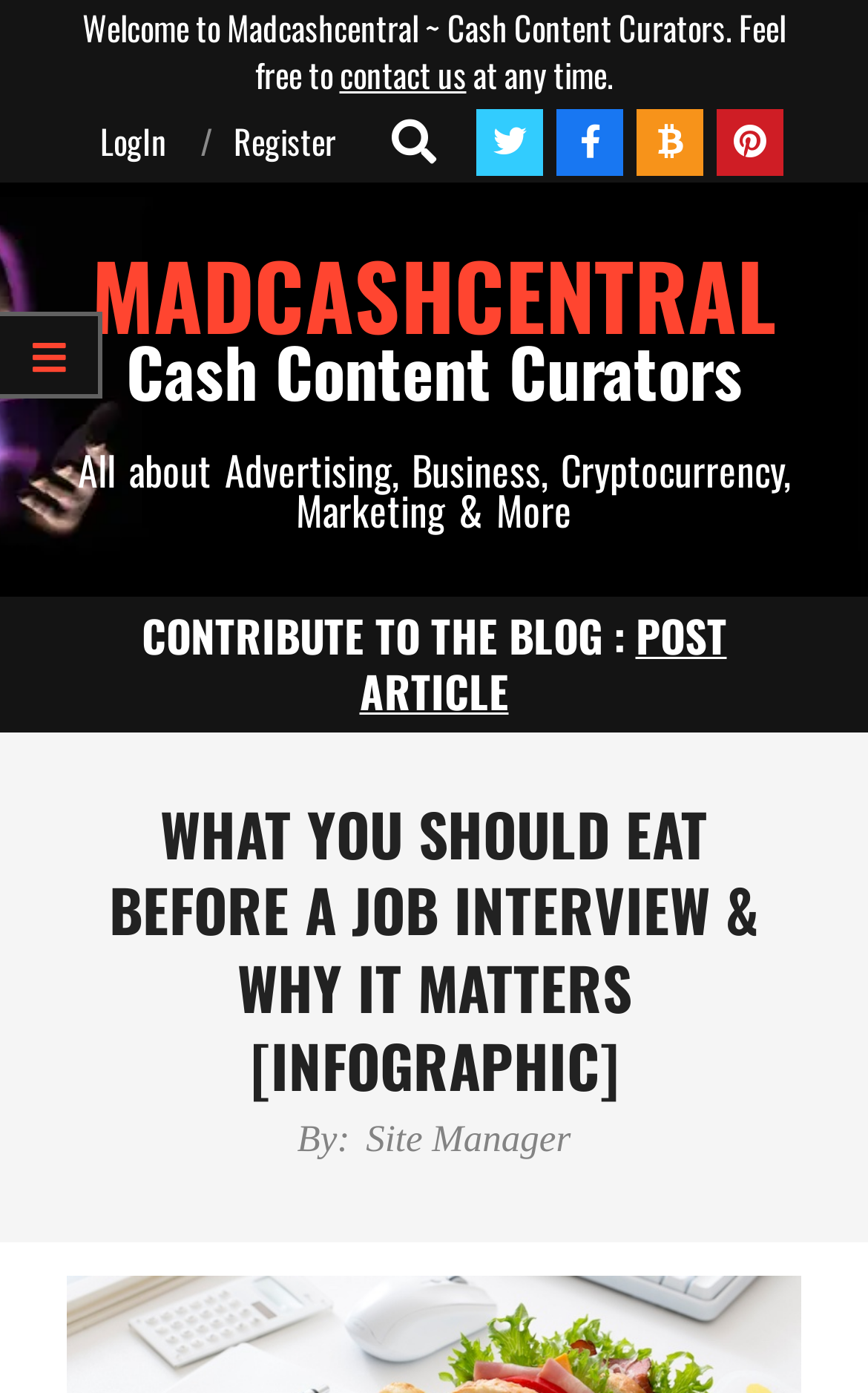Please find the main title text of this webpage.

WHAT YOU SHOULD EAT BEFORE A JOB INTERVIEW & WHY IT MATTERS [INFOGRAPHIC]